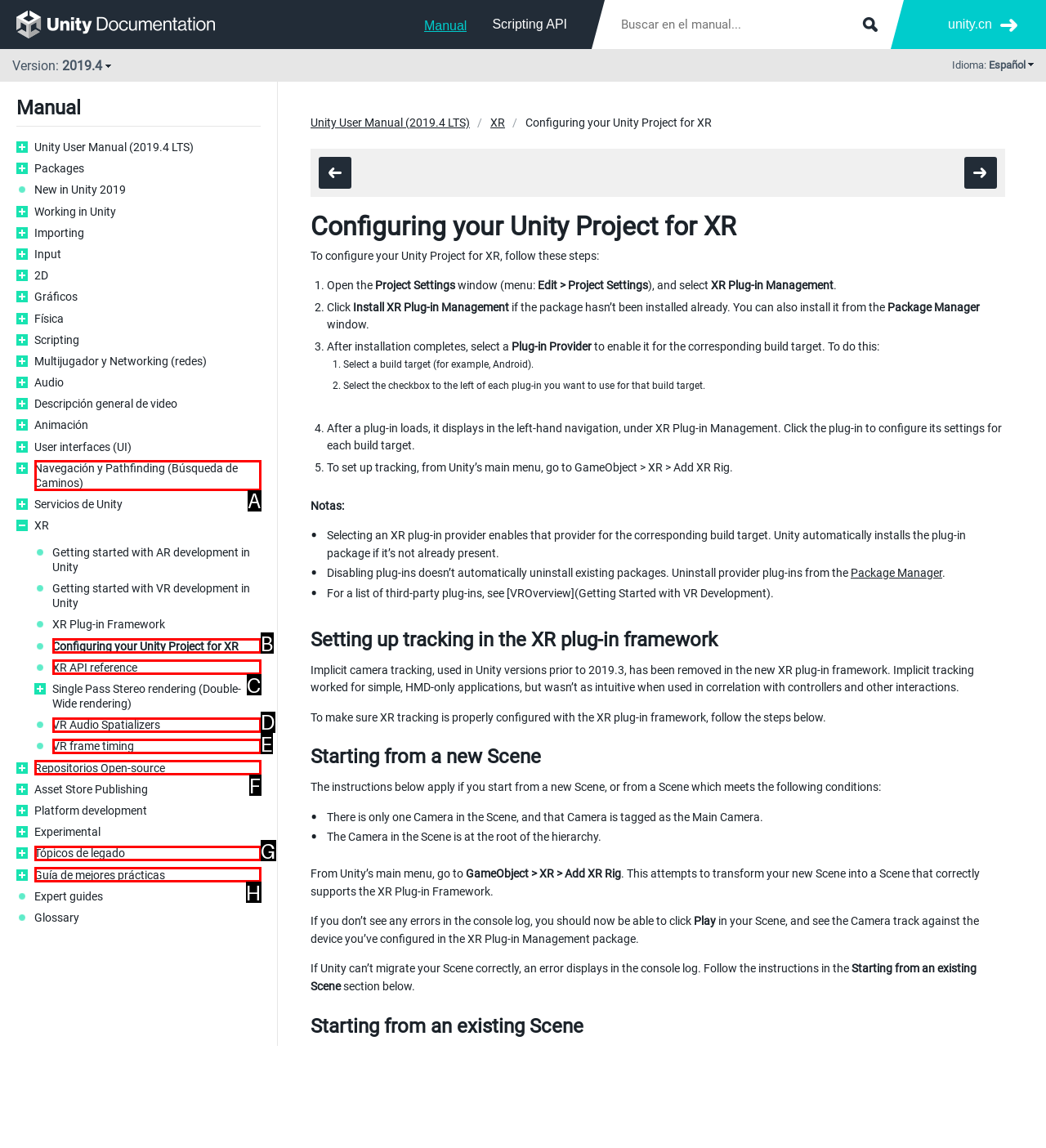Determine the HTML element that best matches this description: Repositorios Open-source from the given choices. Respond with the corresponding letter.

F